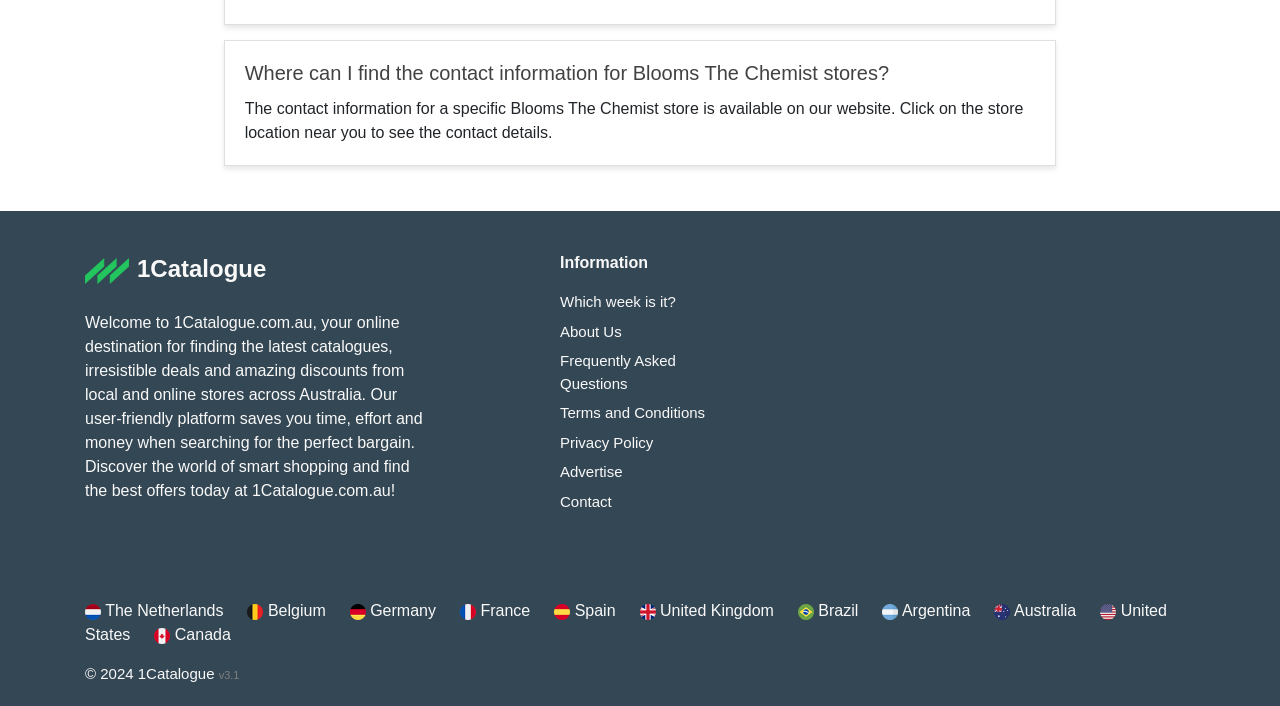Identify the bounding box for the described UI element. Provide the coordinates in (top-left x, top-left y, bottom-right x, bottom-right y) format with values ranging from 0 to 1: The Netherlands

[0.066, 0.853, 0.175, 0.877]